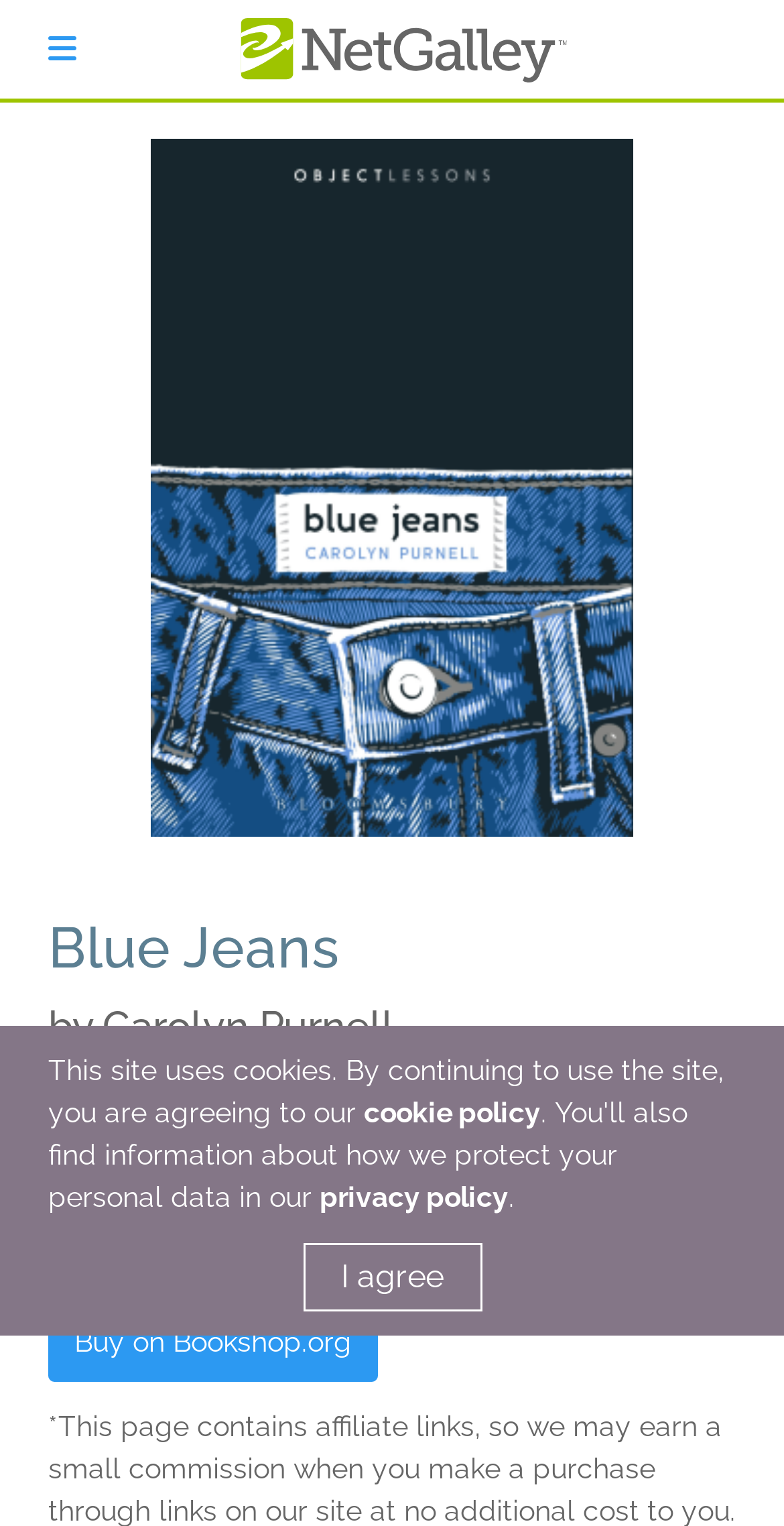Locate the bounding box of the UI element described in the following text: "aria-label="Sign In"".

[0.031, 0.016, 0.128, 0.049]